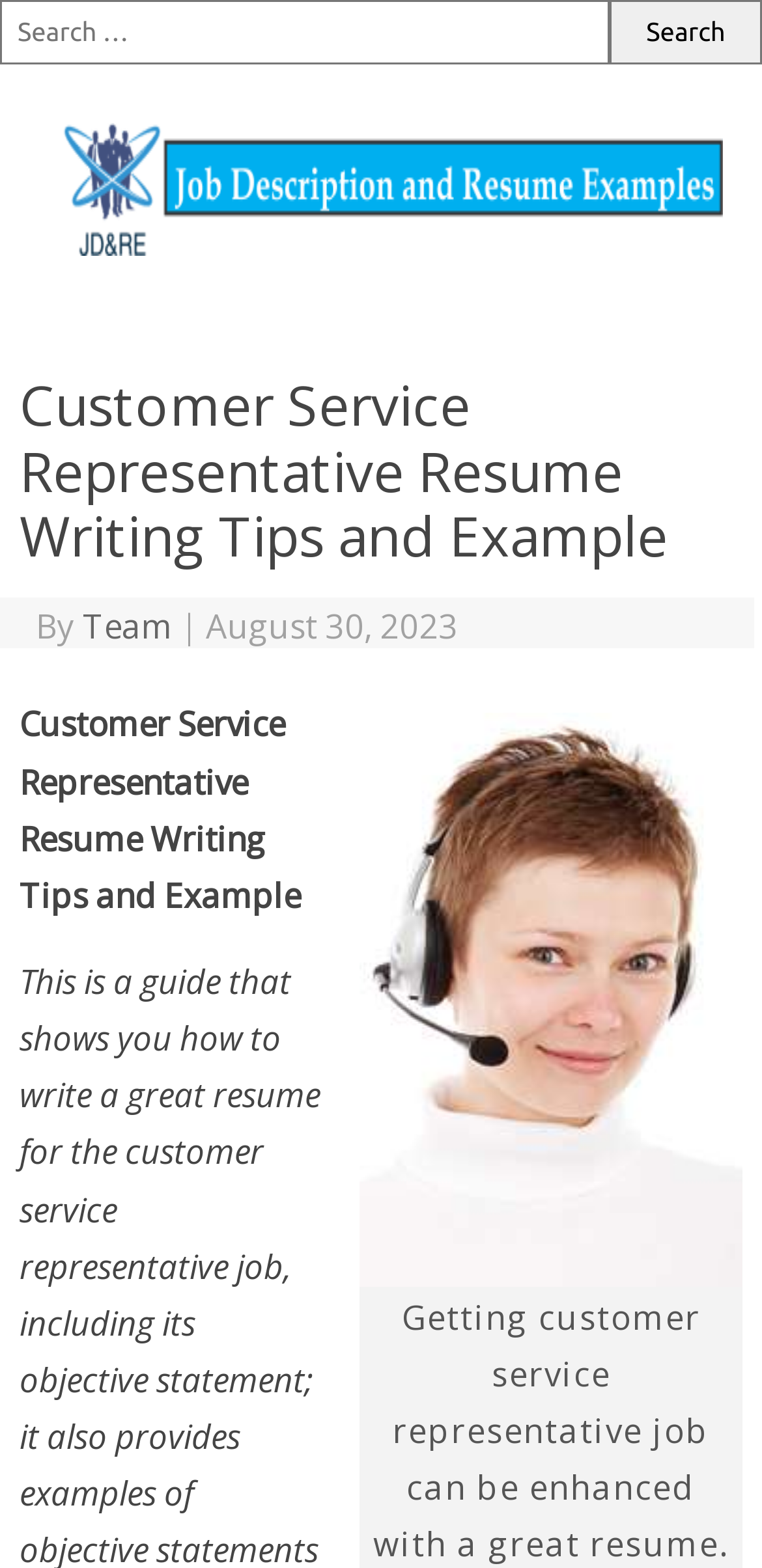Using the given element description, provide the bounding box coordinates (top-left x, top-left y, bottom-right x, bottom-right y) for the corresponding UI element in the screenshot: parent_node: Search for: value="Search"

[0.8, 0.0, 1.0, 0.041]